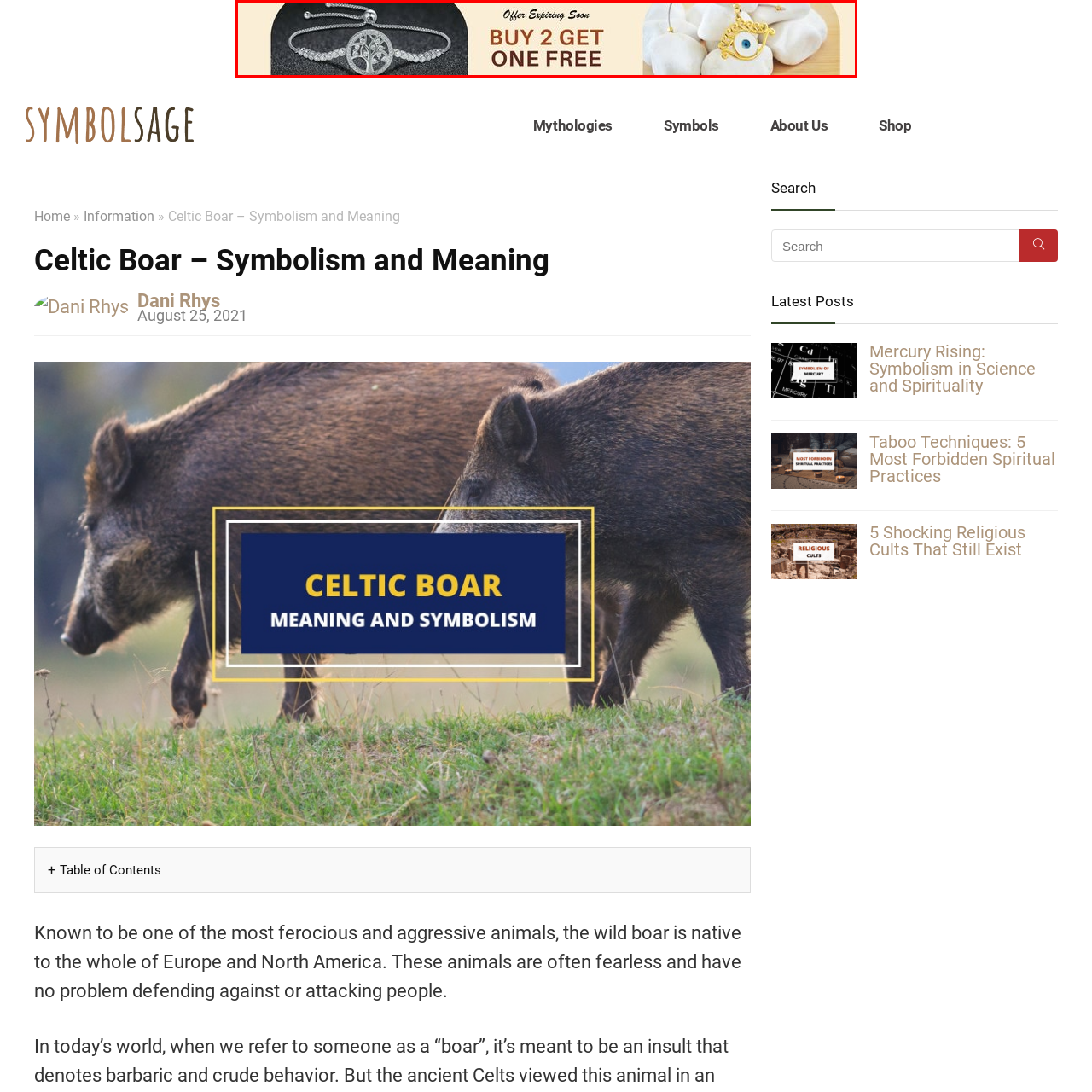What is the motif on the stylish bracelet?
Carefully examine the image highlighted by the red bounding box and provide a detailed answer to the question.

The stylish bracelet on the left side of the image features a tree of life motif, which is a decorative element.